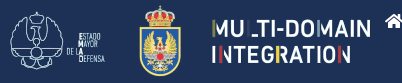Respond to the question below with a single word or phrase: What concept does the imagery emphasize?

Multi-Domain Integration